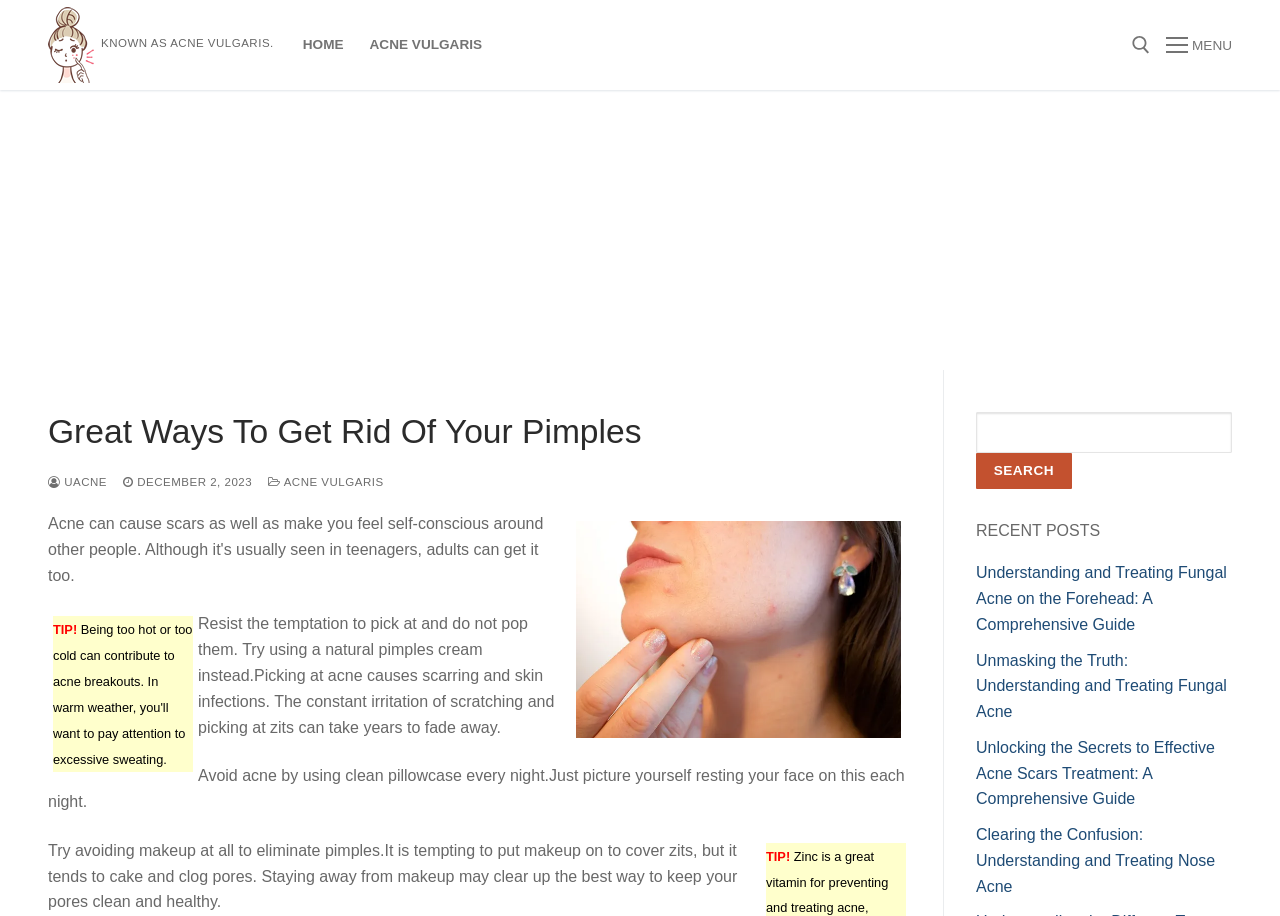Locate the bounding box coordinates of the clickable area needed to fulfill the instruction: "Click on the 'HOME' link".

[0.226, 0.029, 0.279, 0.07]